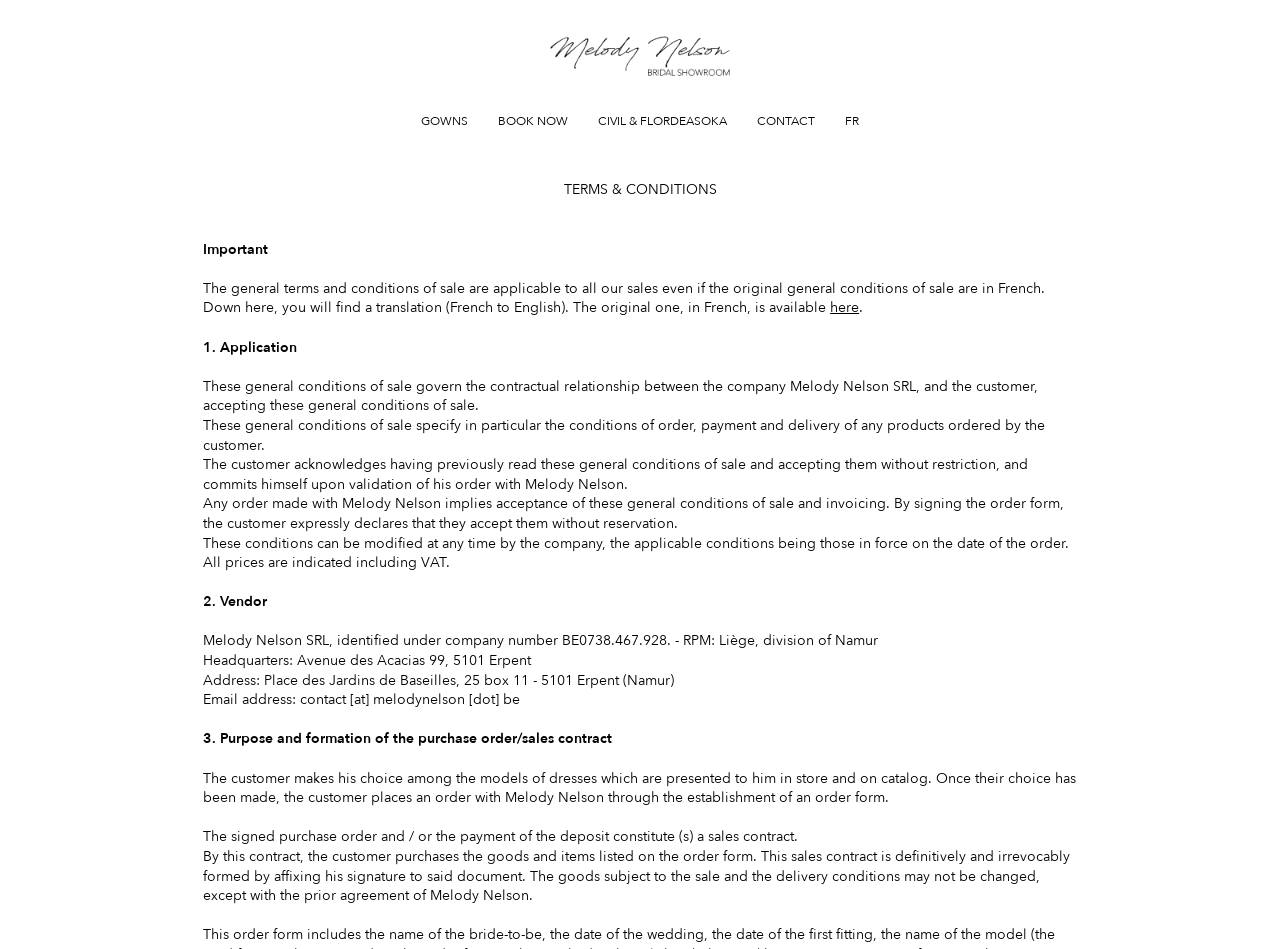Please determine the bounding box coordinates for the element with the description: "here".

[0.649, 0.314, 0.671, 0.334]